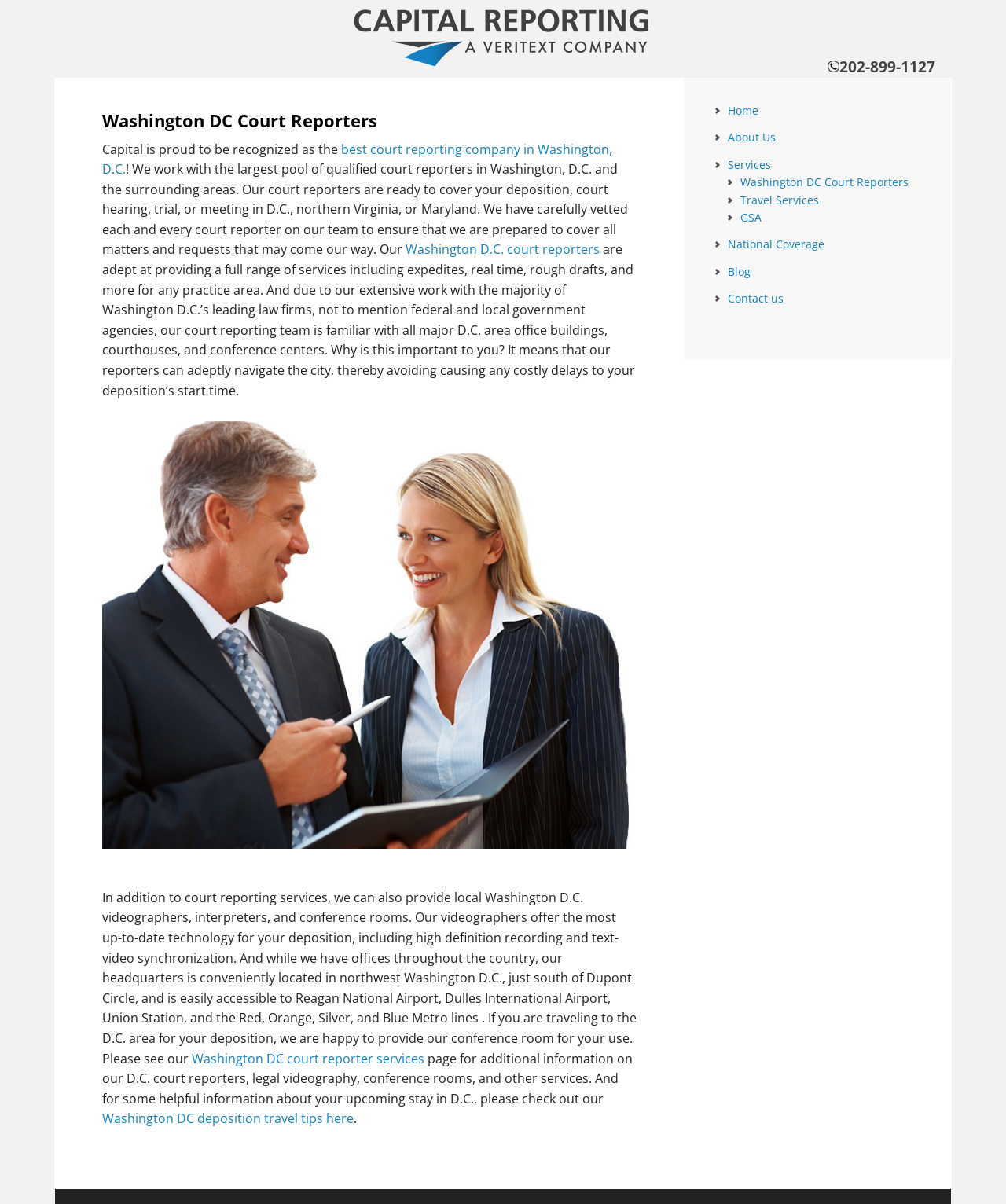Please identify the bounding box coordinates of the element that needs to be clicked to execute the following command: "Explore Washington D.C. court reporters". Provide the bounding box using four float numbers between 0 and 1, formatted as [left, top, right, bottom].

[0.403, 0.2, 0.596, 0.214]